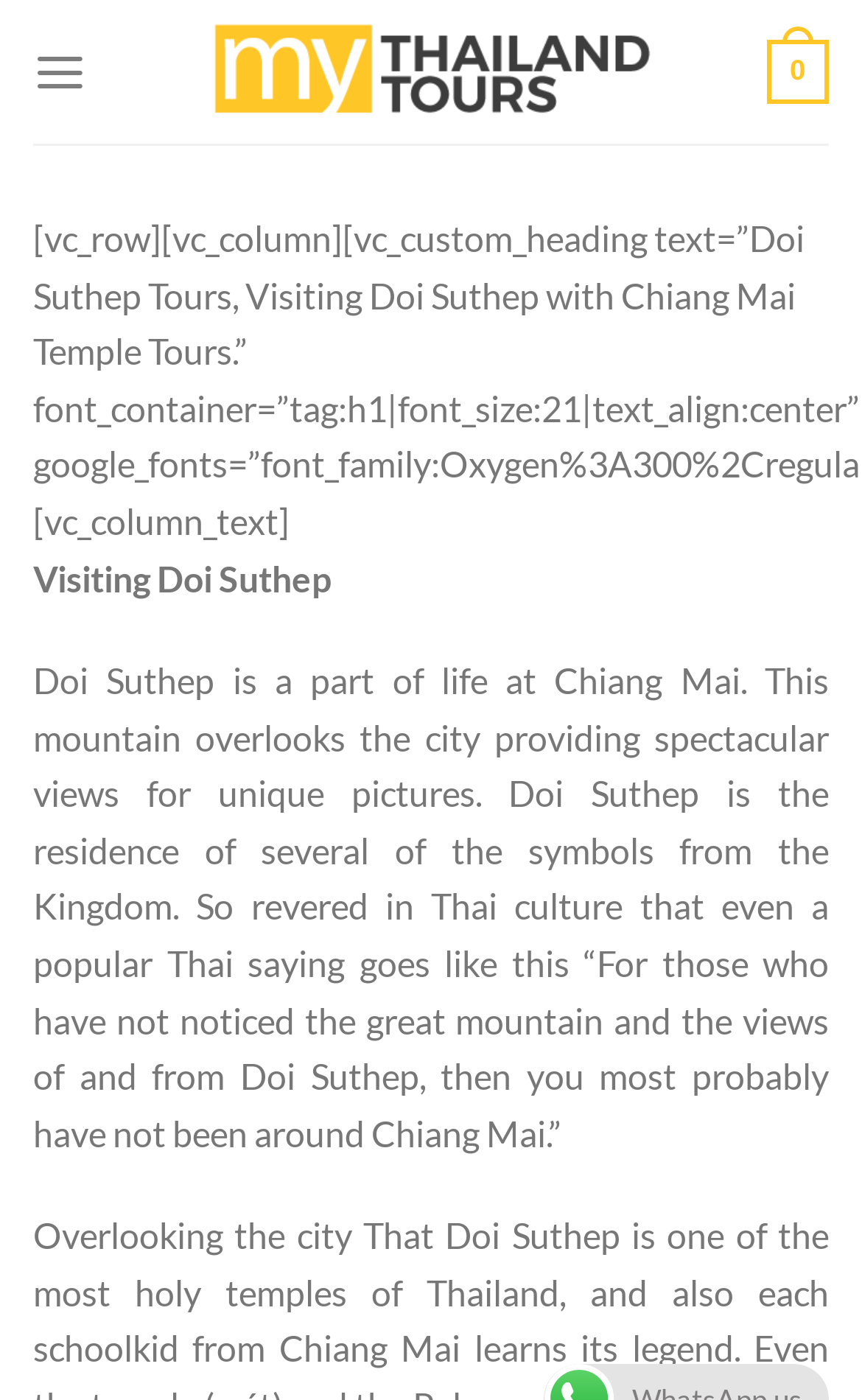Find the bounding box coordinates of the UI element according to this description: "aria-label="Menu"".

[0.038, 0.012, 0.101, 0.09]